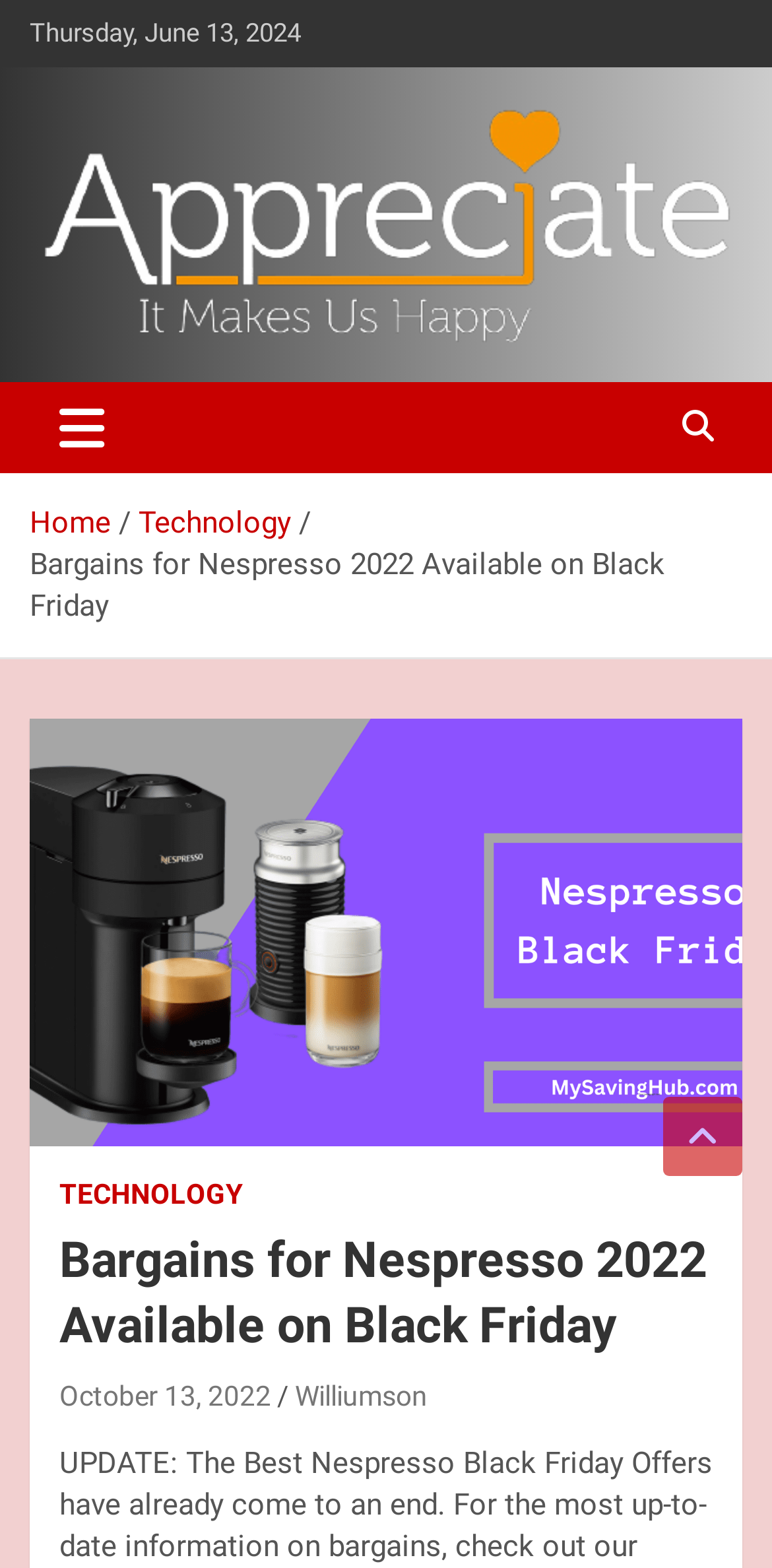Illustrate the webpage with a detailed description.

The webpage appears to be a blog or article page focused on "Bargains for Nespresso 2022 Available on Black Friday". At the top left, there is a date "Thursday, June 13, 2024" displayed. Below the date, there is a link "Make & Appreciate" with an accompanying image, which is likely a logo or icon. The link is repeated as a heading below the image.

To the right of the date, there is a paragraph of text describing "Make & Appreciate" as a website for informational articles on various topics. Below this text, there is a button to toggle navigation, and a navigation bar with links to "Home" and "Technology".

The main content of the page is a header section with the title "Bargains for Nespresso 2022 Available on Black Friday" repeated. Below the title, there is a figure or image, and a link to "TECHNOLOGY". The header section also contains links to the date "October 13, 2022" and the author "Williumson".

At the bottom right of the page, there is a link with an icon, possibly a social media or sharing link. Overall, the page appears to be a blog post or article about Nespresso machine deals available on Black Friday.